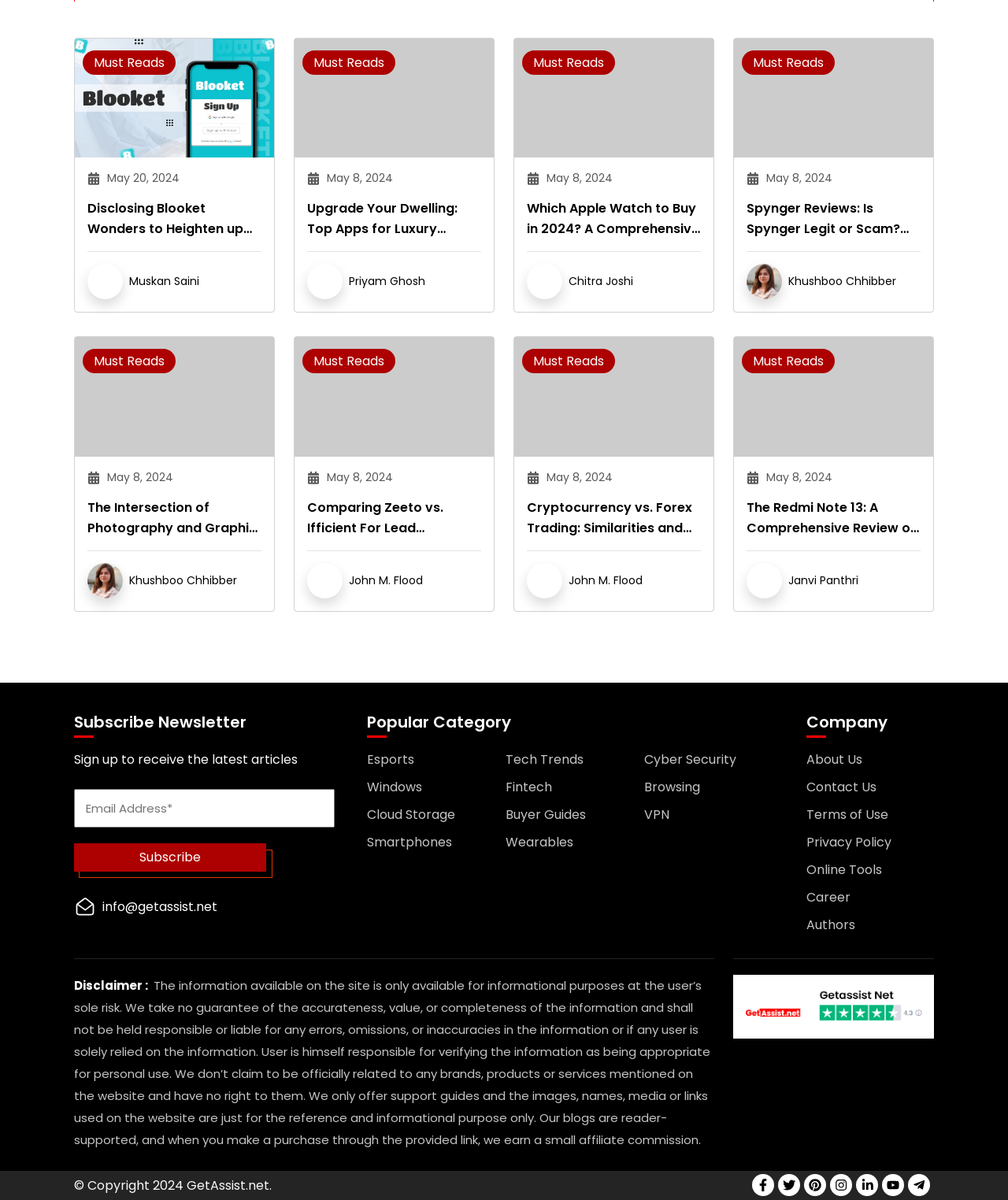What is the category mentioned in the webpage?
Please use the image to provide an in-depth answer to the question.

I found the category by looking at the StaticText element with the text 'Popular Category' which is located at the bottom of the webpage.